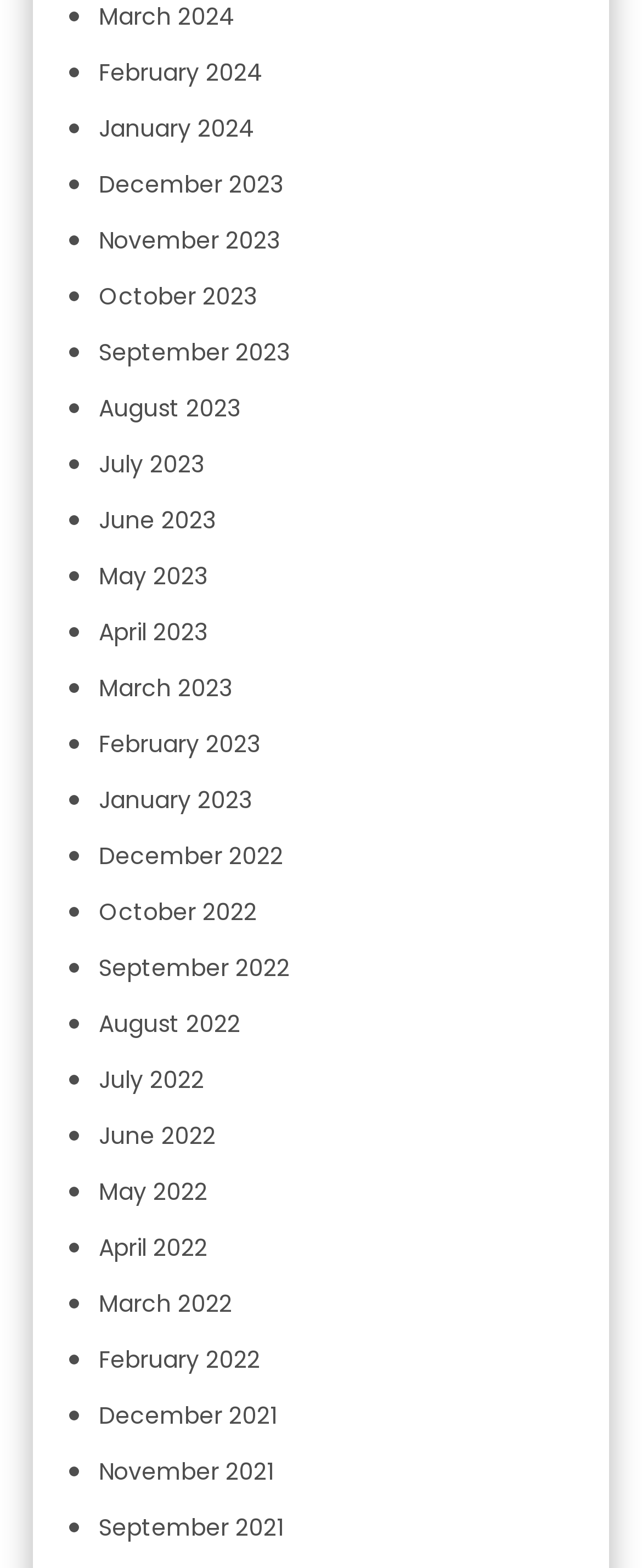Given the description of the UI element: "June 2022", predict the bounding box coordinates in the form of [left, top, right, bottom], with each value being a float between 0 and 1.

[0.154, 0.714, 0.336, 0.735]